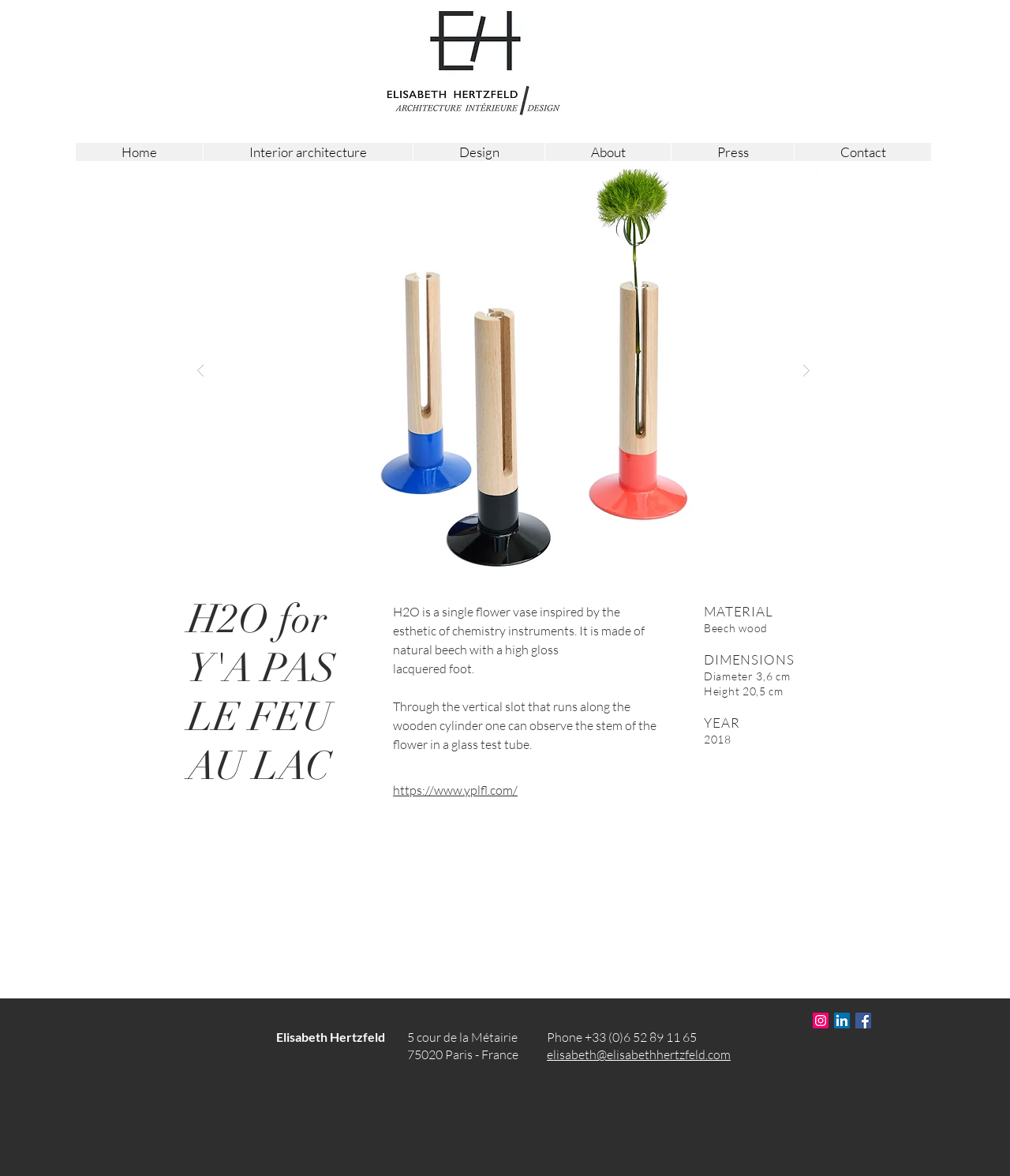Using the description "Press", locate and provide the bounding box of the UI element.

[0.664, 0.121, 0.786, 0.137]